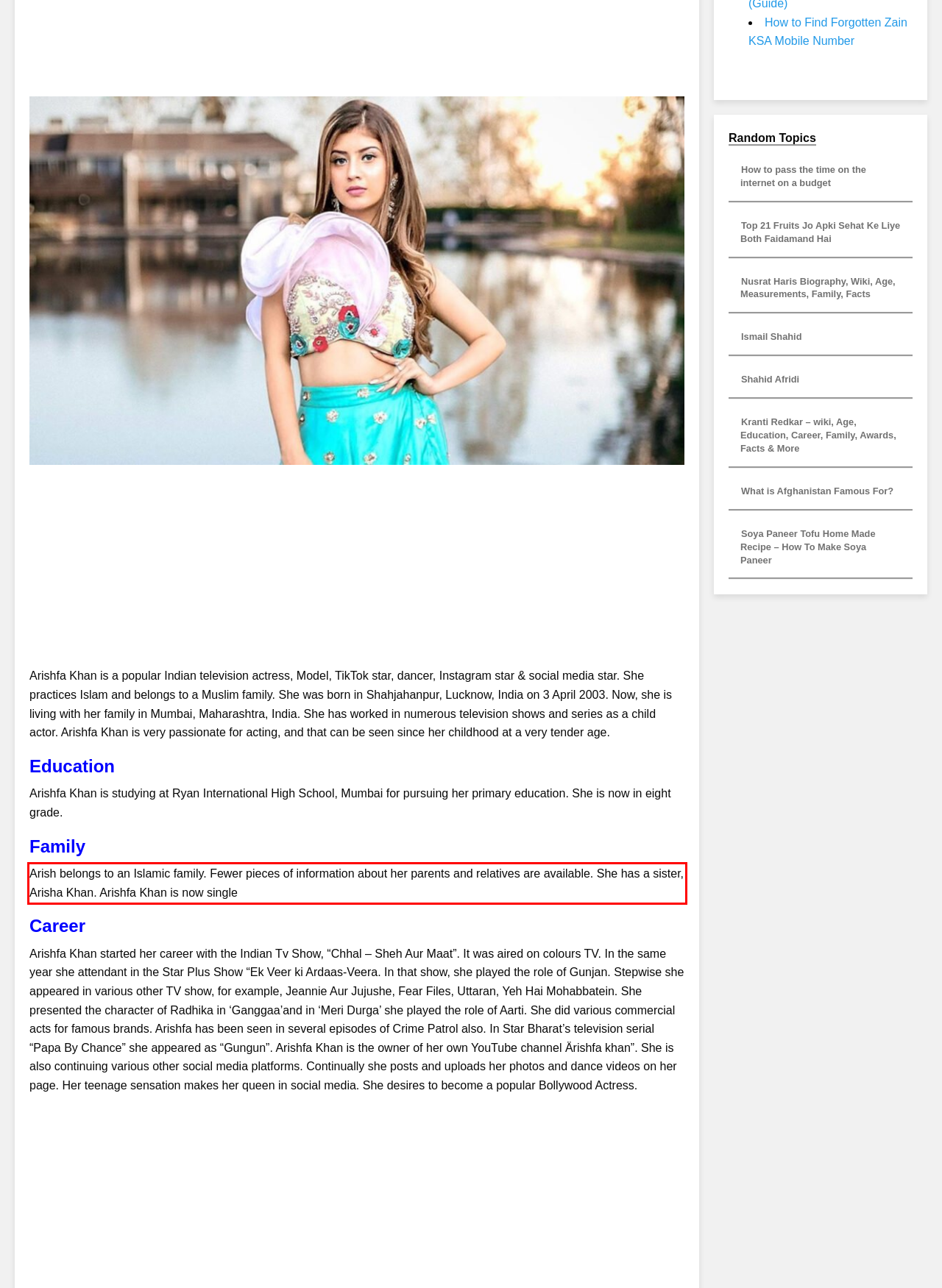With the provided screenshot of a webpage, locate the red bounding box and perform OCR to extract the text content inside it.

Arish belongs to an Islamic family. Fewer pieces of information about her parents and relatives are available. She has a sister, Arisha Khan. Arishfa Khan is now single